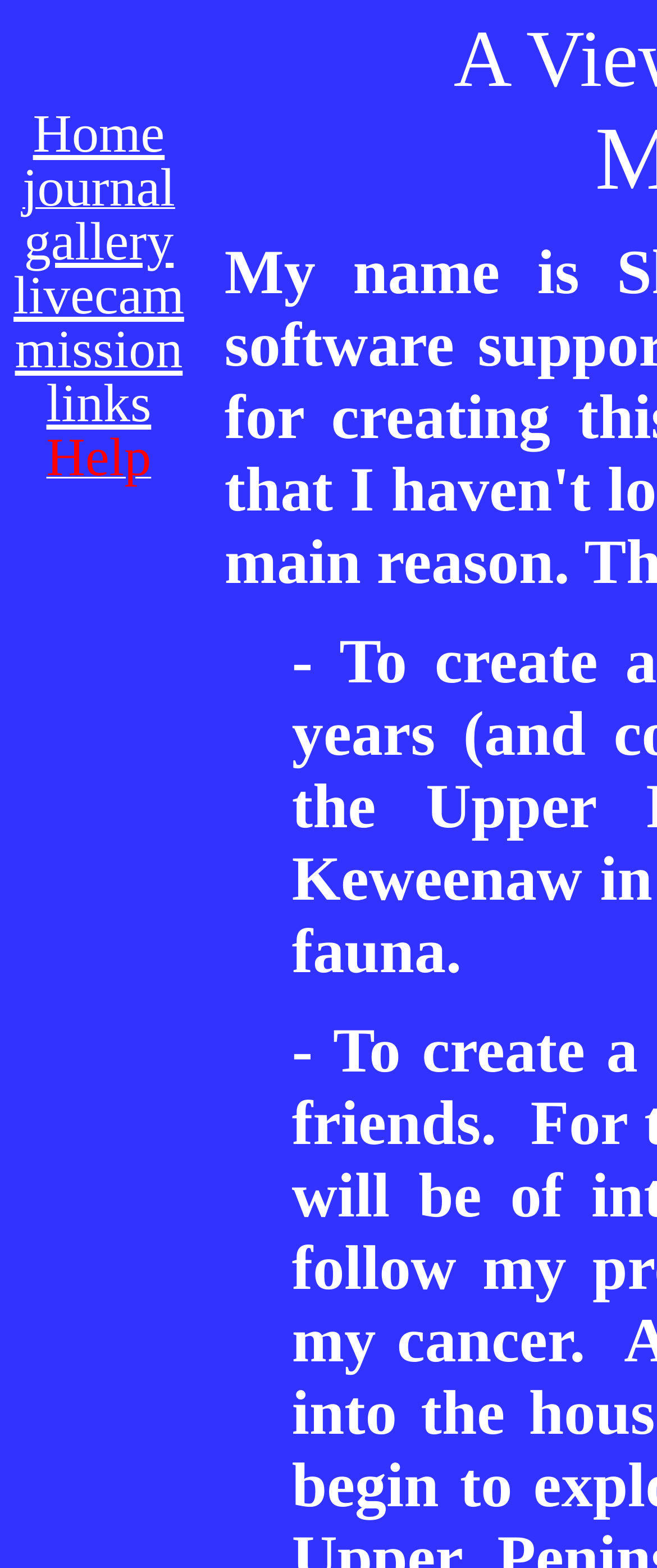Please locate the UI element described by "journal" and provide its bounding box coordinates.

[0.034, 0.117, 0.267, 0.135]